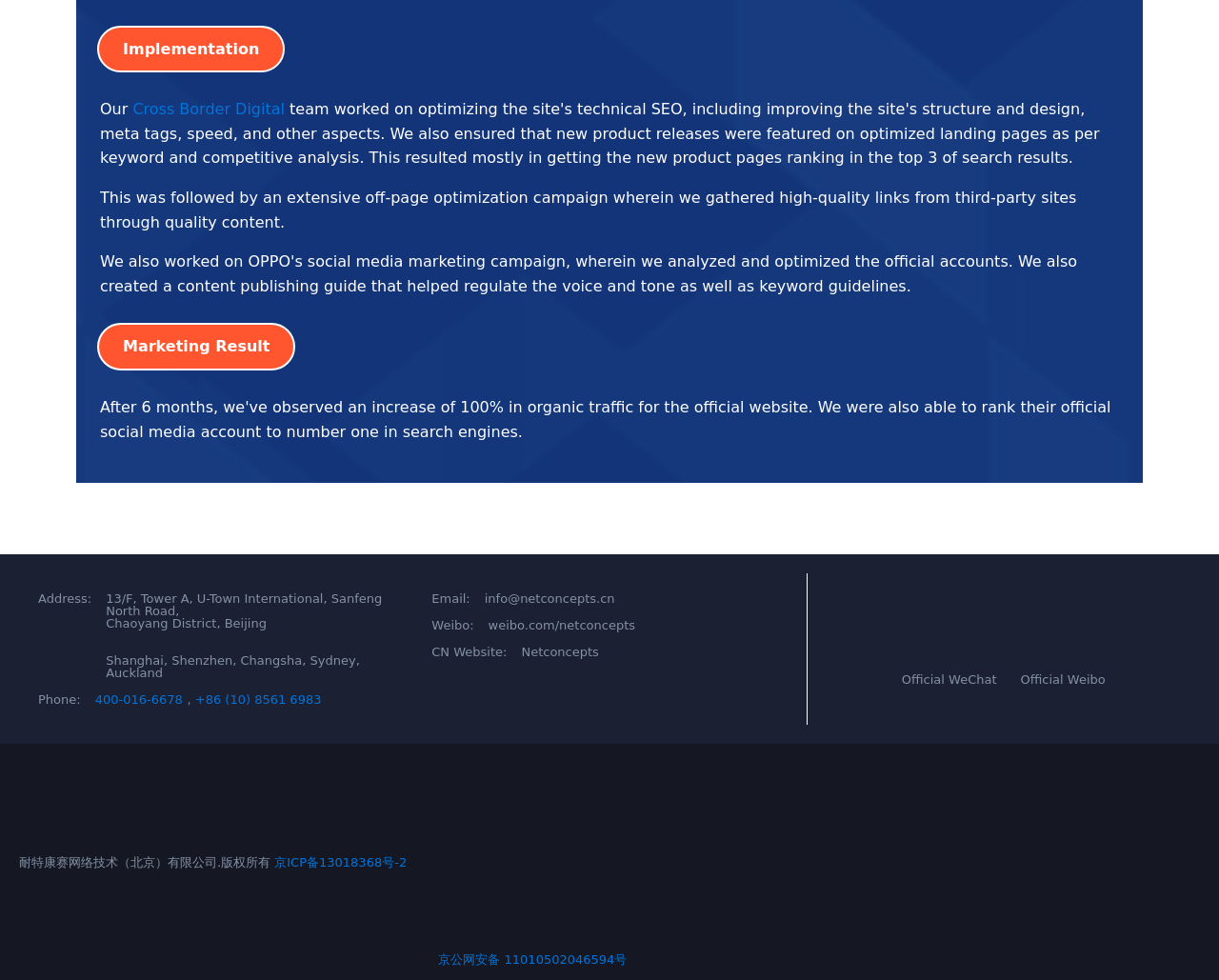Pinpoint the bounding box coordinates of the element that must be clicked to accomplish the following instruction: "Visit Netconcepts website". The coordinates should be in the format of four float numbers between 0 and 1, i.e., [left, top, right, bottom].

[0.428, 0.659, 0.491, 0.672]